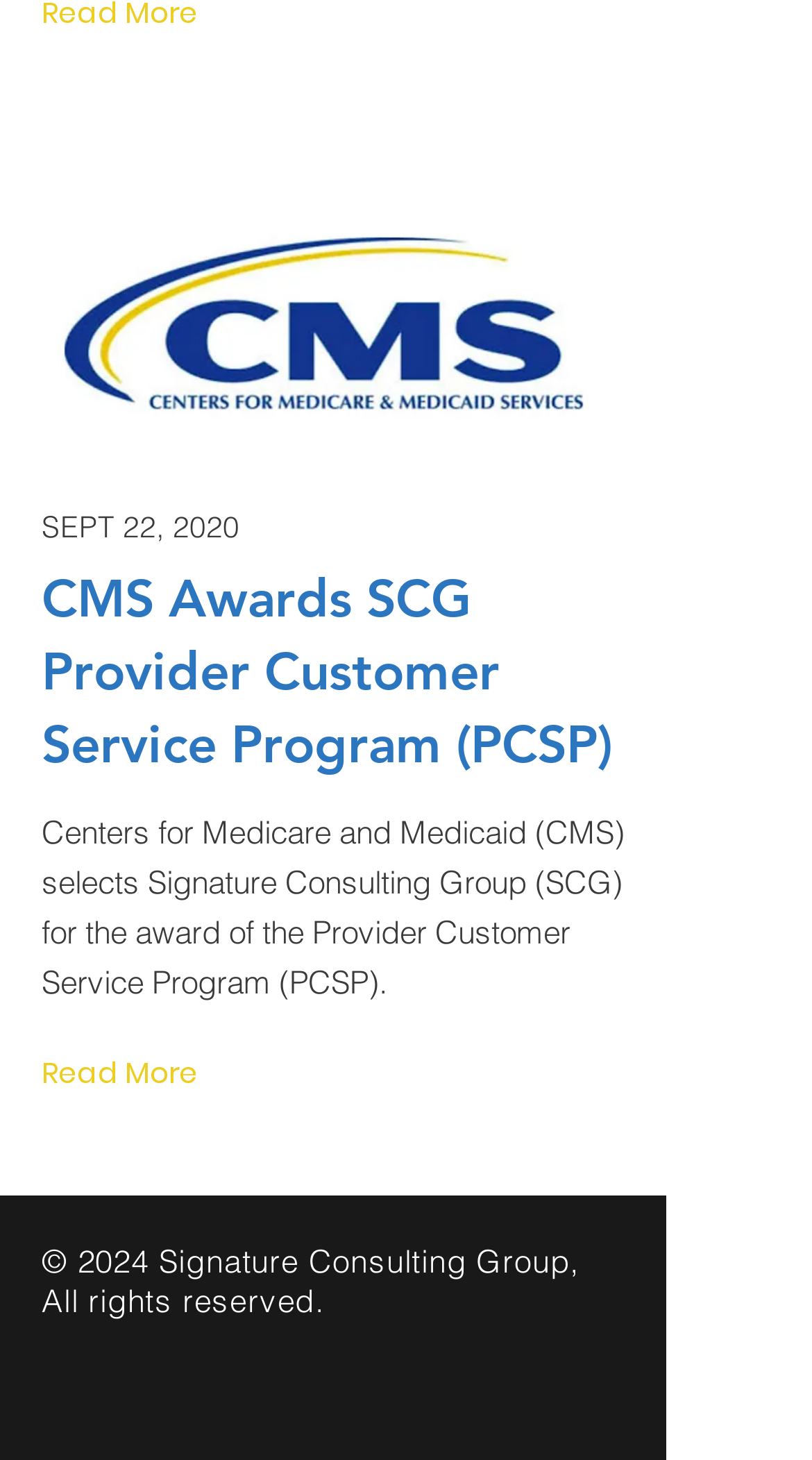How many social media links are available?
Answer briefly with a single word or phrase based on the image.

2